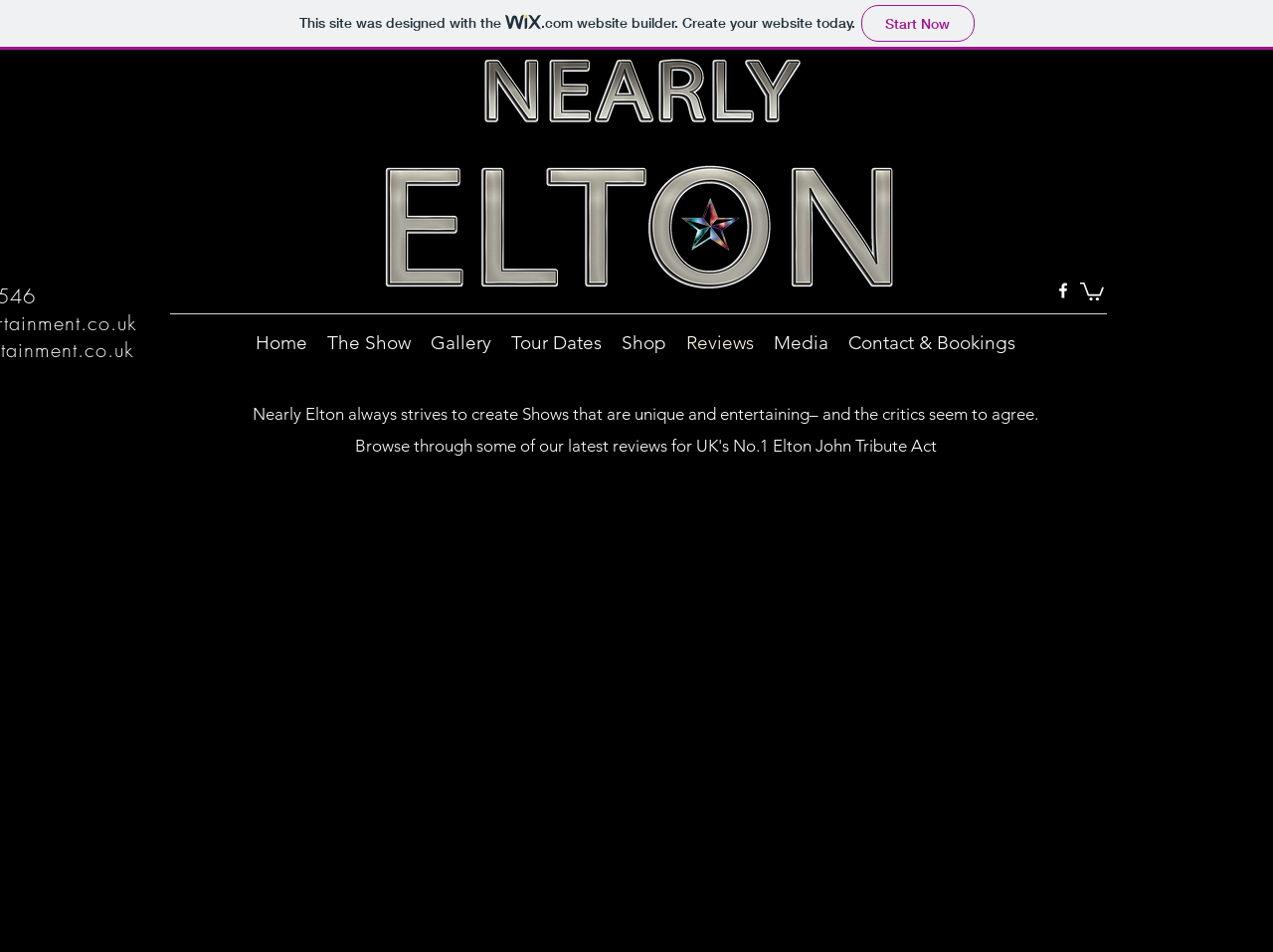Specify the bounding box coordinates of the region I need to click to perform the following instruction: "Go to the Home page". The coordinates must be four float numbers in the range of 0 to 1, i.e., [left, top, right, bottom].

[0.193, 0.338, 0.249, 0.383]